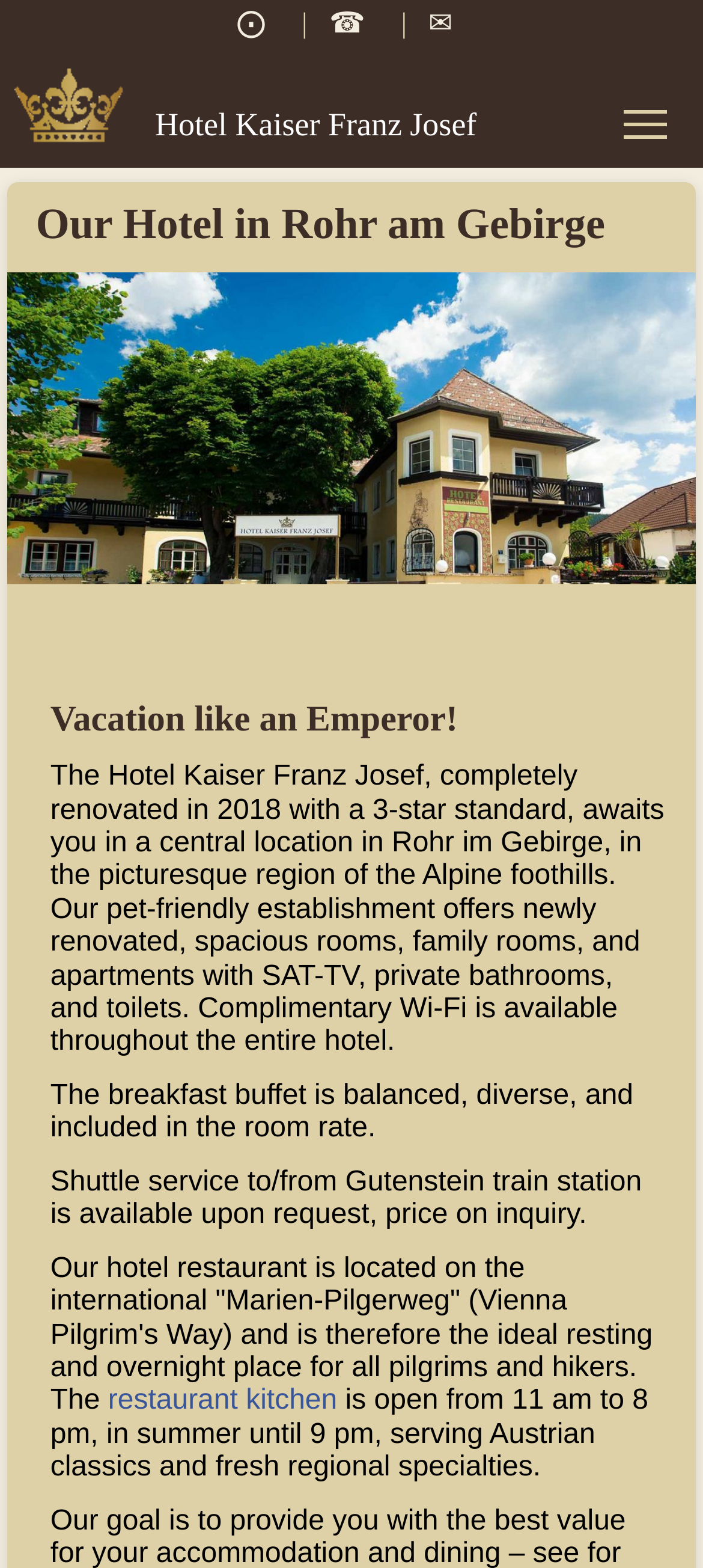What type of hotel is this?
Examine the webpage screenshot and provide an in-depth answer to the question.

Based on the webpage content, specifically the text 'The Hotel Kaiser Franz Josef, completely renovated in 2018 with a 3-star standard, awaits you...' which indicates the hotel's rating.